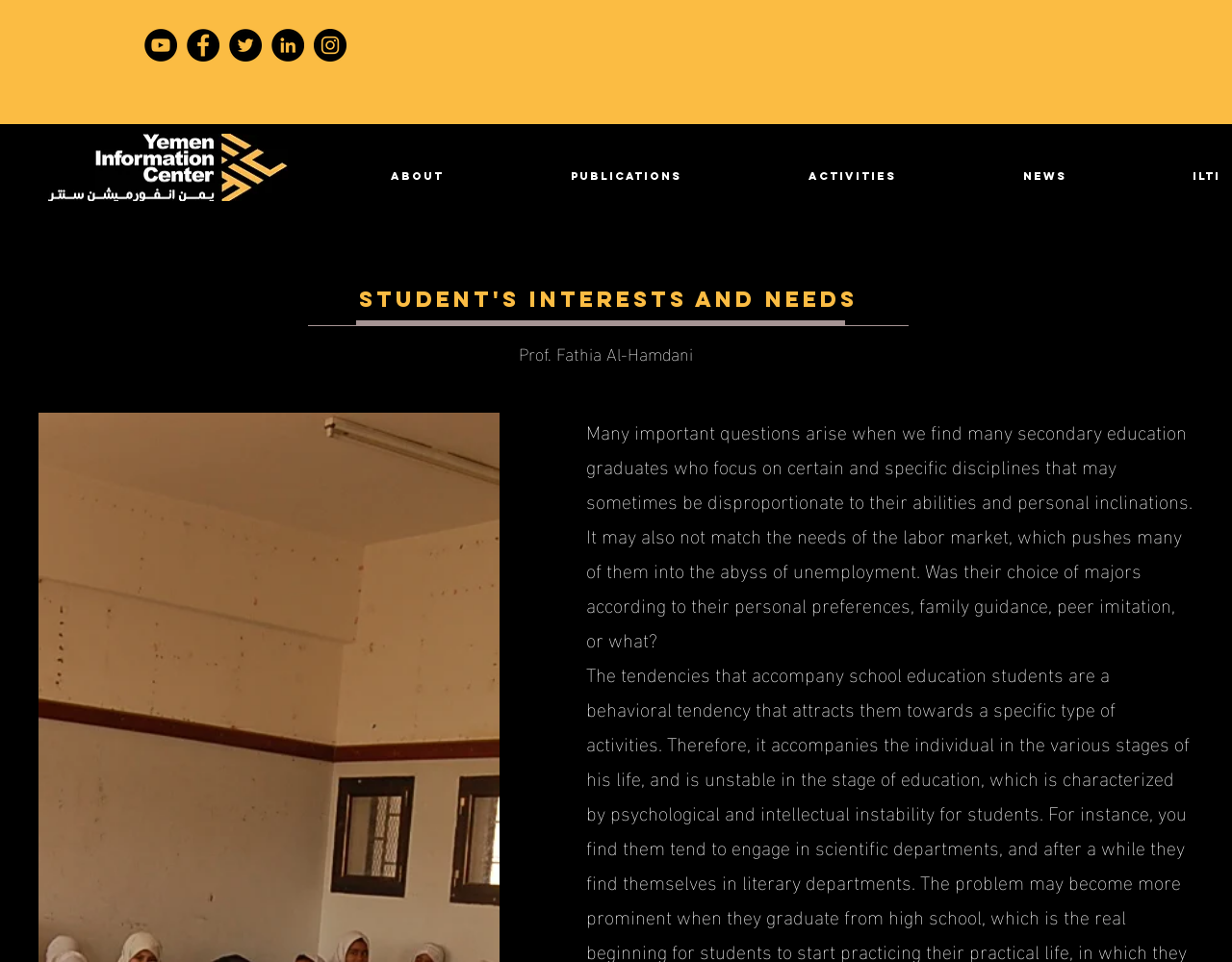What is the logo image filename?
Using the image as a reference, answer with just one word or a short phrase.

YIC new logo_edited.jpg